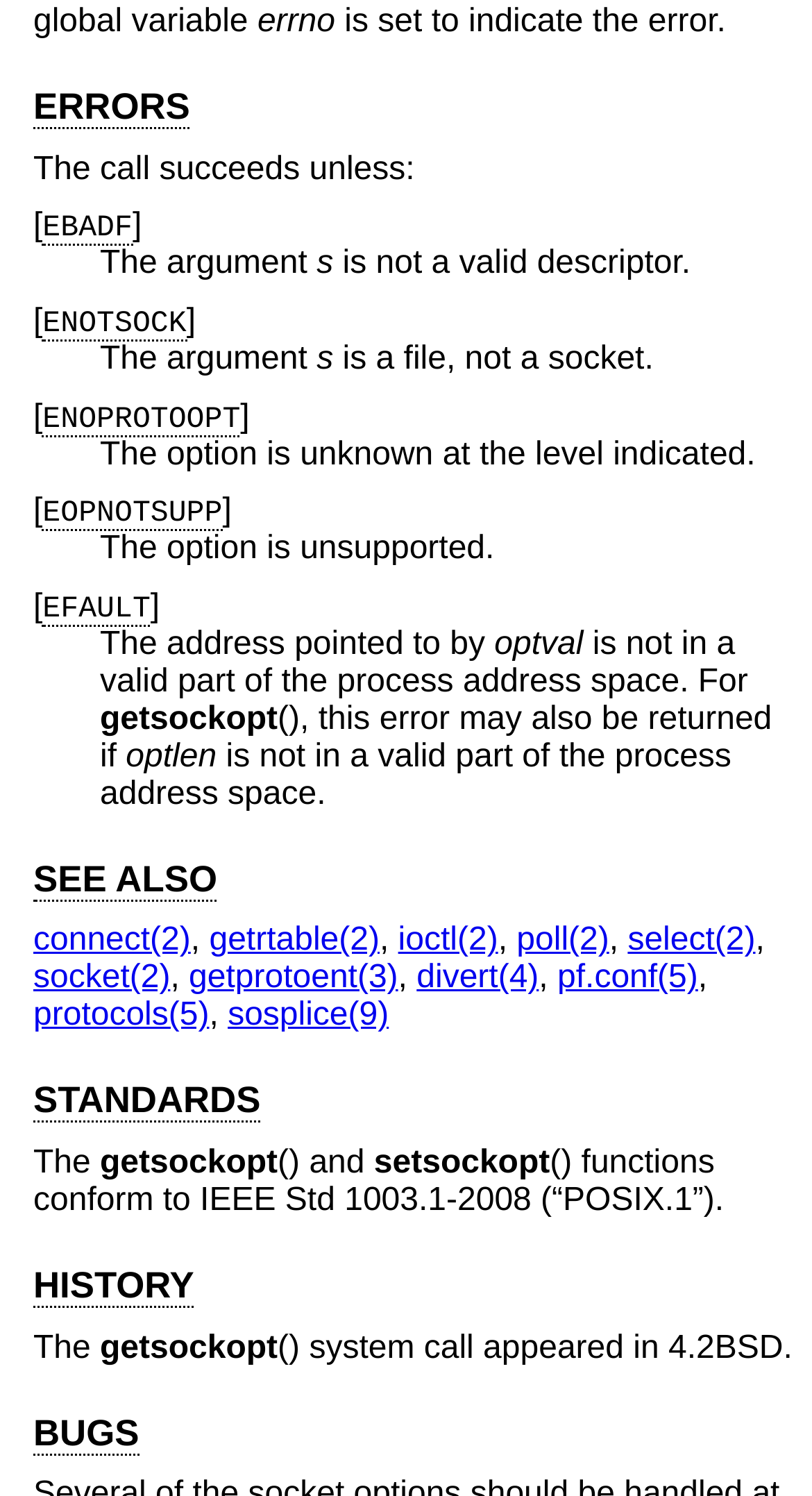What is the main topic of this webpage?
Kindly answer the question with as much detail as you can.

The main topic of this webpage is 'Sh ERRORS' which is indicated by the heading 'Sh ERRORS' at the top of the webpage.